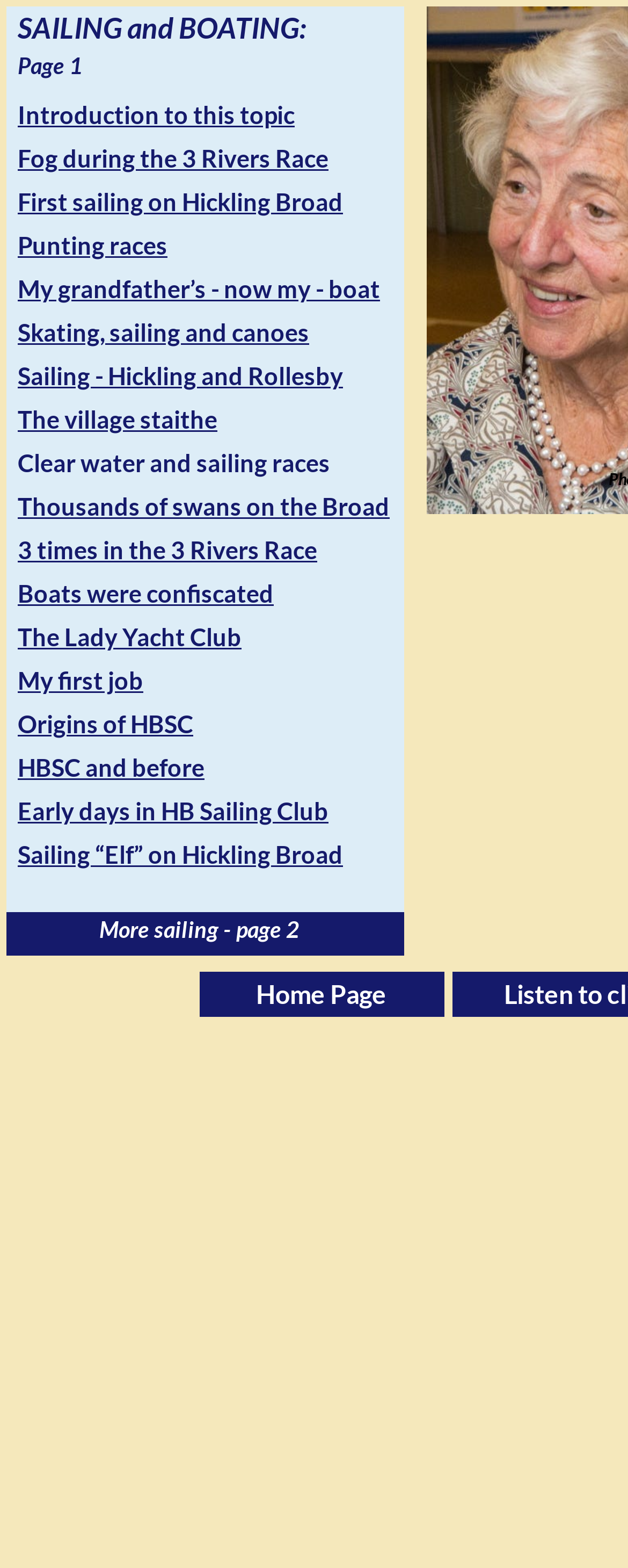Locate the bounding box coordinates of the clickable part needed for the task: "visit the home page".

[0.318, 0.62, 0.705, 0.649]